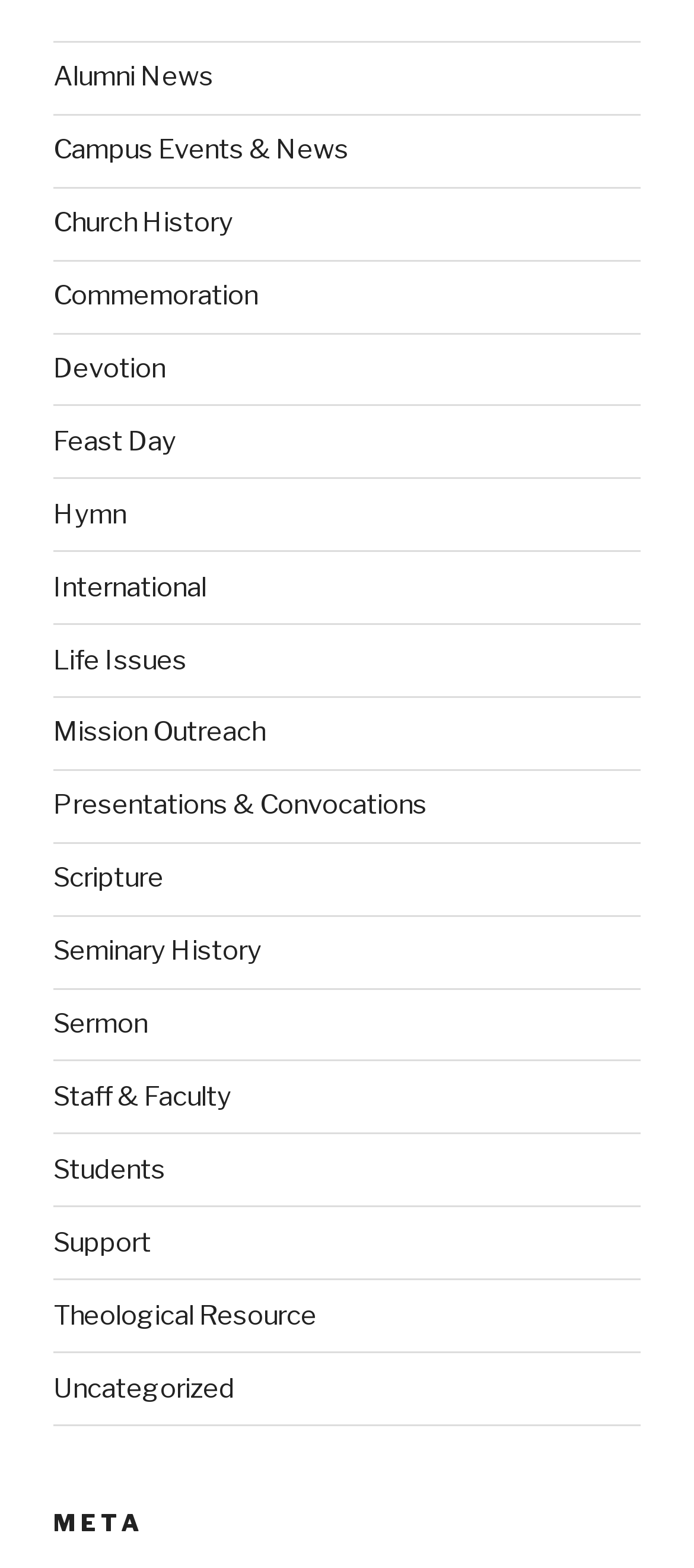Could you locate the bounding box coordinates for the section that should be clicked to accomplish this task: "View the search form".

None